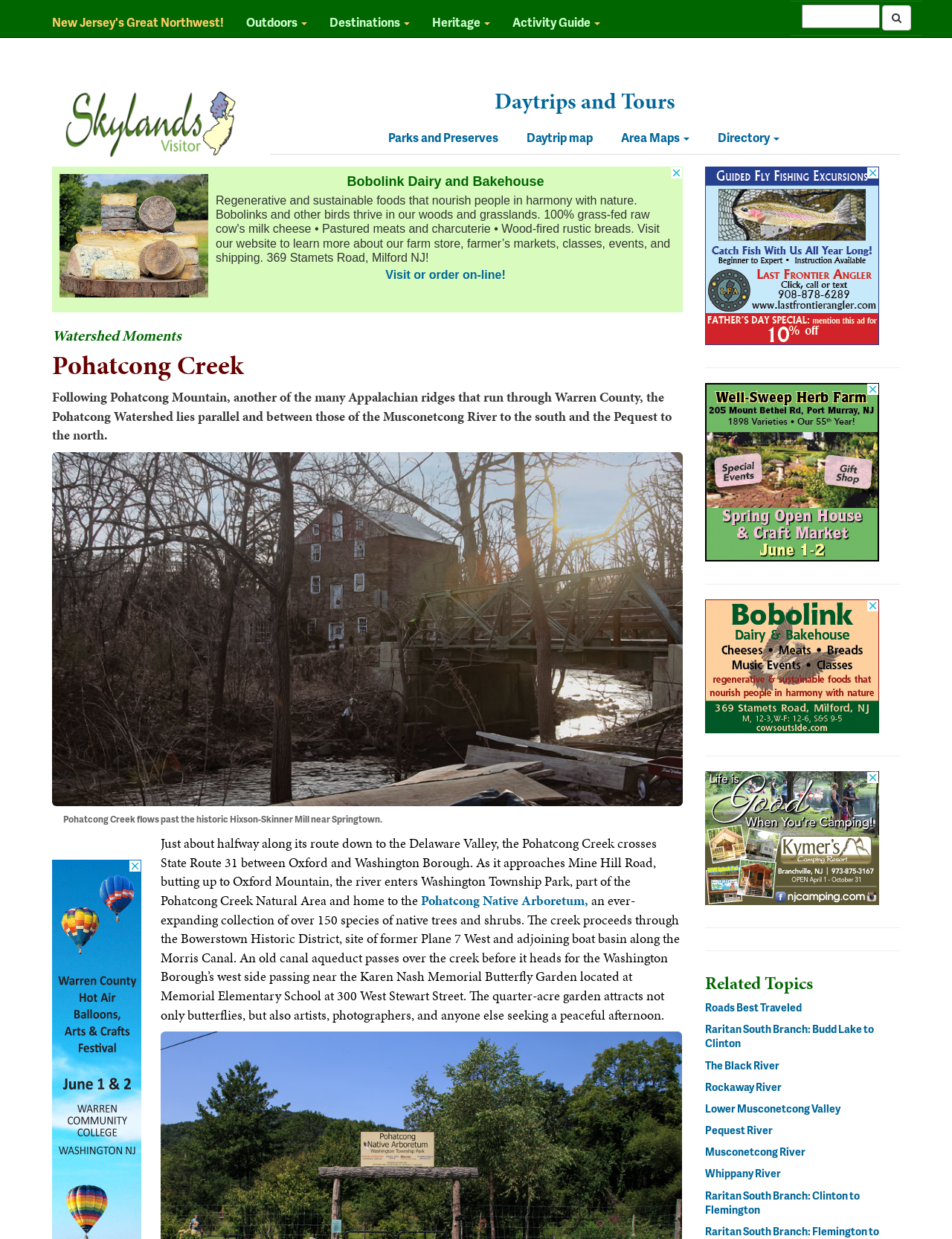Find the bounding box coordinates for the area that should be clicked to accomplish the instruction: "Explore Daytrips and Tours".

[0.52, 0.069, 0.709, 0.094]